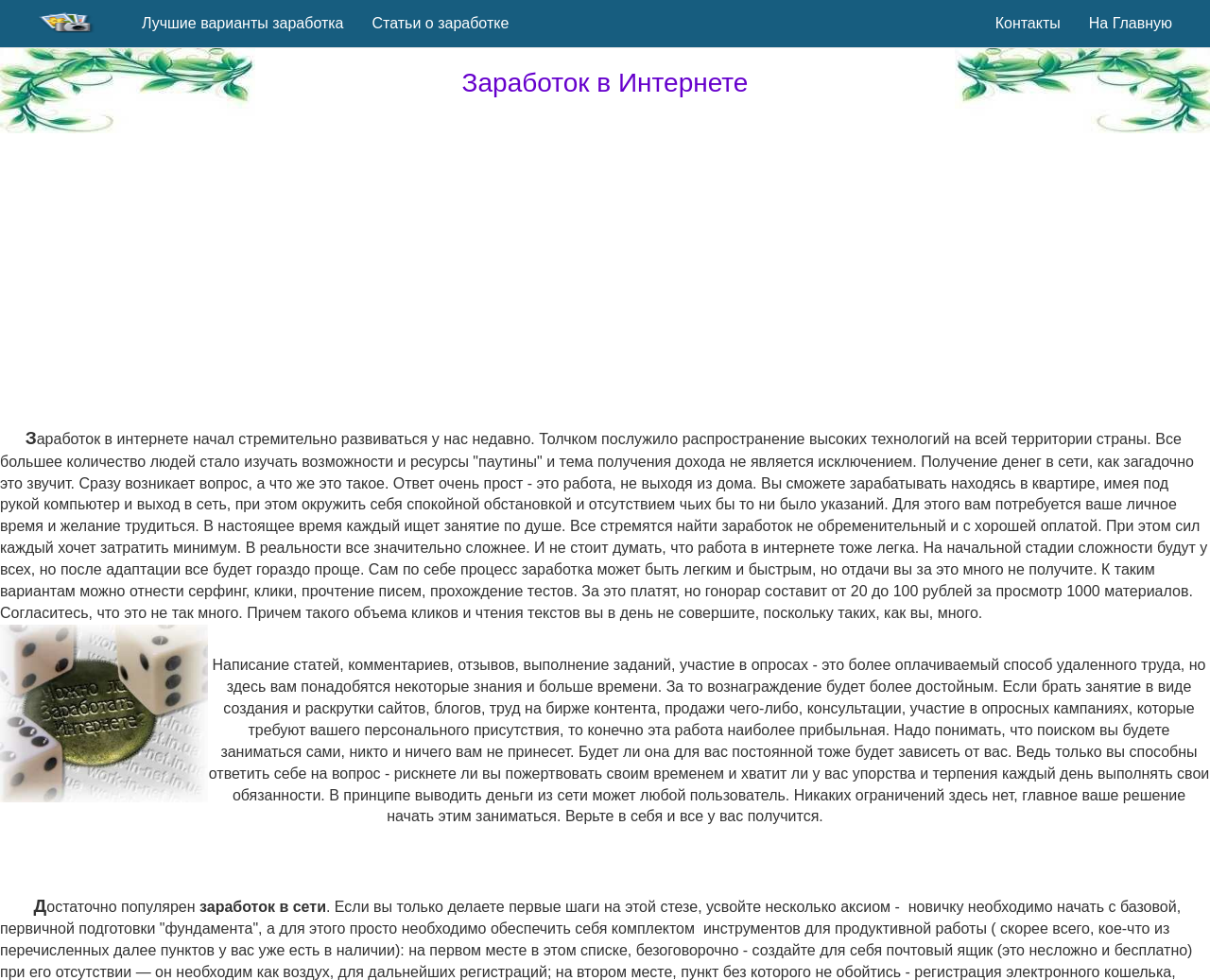Based on the image, provide a detailed and complete answer to the question: 
What types of online work are available?

The webpage mentions various types of online work, including surfing, clicking, reading emails, taking tests, writing articles, creating and promoting websites, and participating in opinion polls, each with varying levels of pay and requirements.